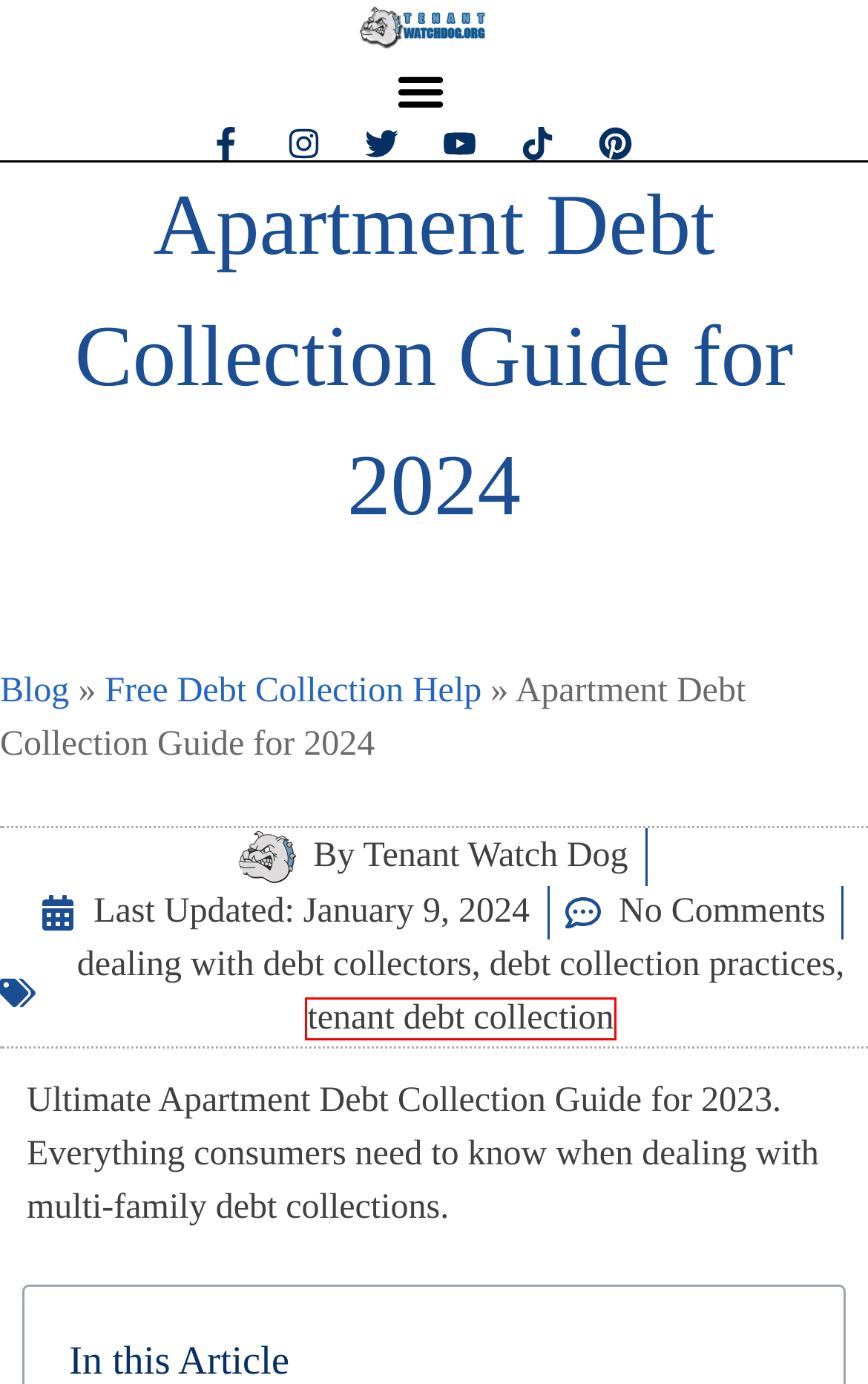A screenshot of a webpage is provided, featuring a red bounding box around a specific UI element. Identify the webpage description that most accurately reflects the new webpage after interacting with the selected element. Here are the candidates:
A. Tenant Watch Dog, Author At Tenant Watch Dog
B. Helping Consumers Dealing With Apartment Debt 2023 Advice
C. Tenant Debt Collection Articles
D. Free Debt Collection Help Debt Collector Reviews ⋆ Tenant Watch Dog
E. Dealing With Debt Collectors Articles
F. Debt Collection Practices Articles
G. Contact Us
H. Free Debt Collection Help Articles

C